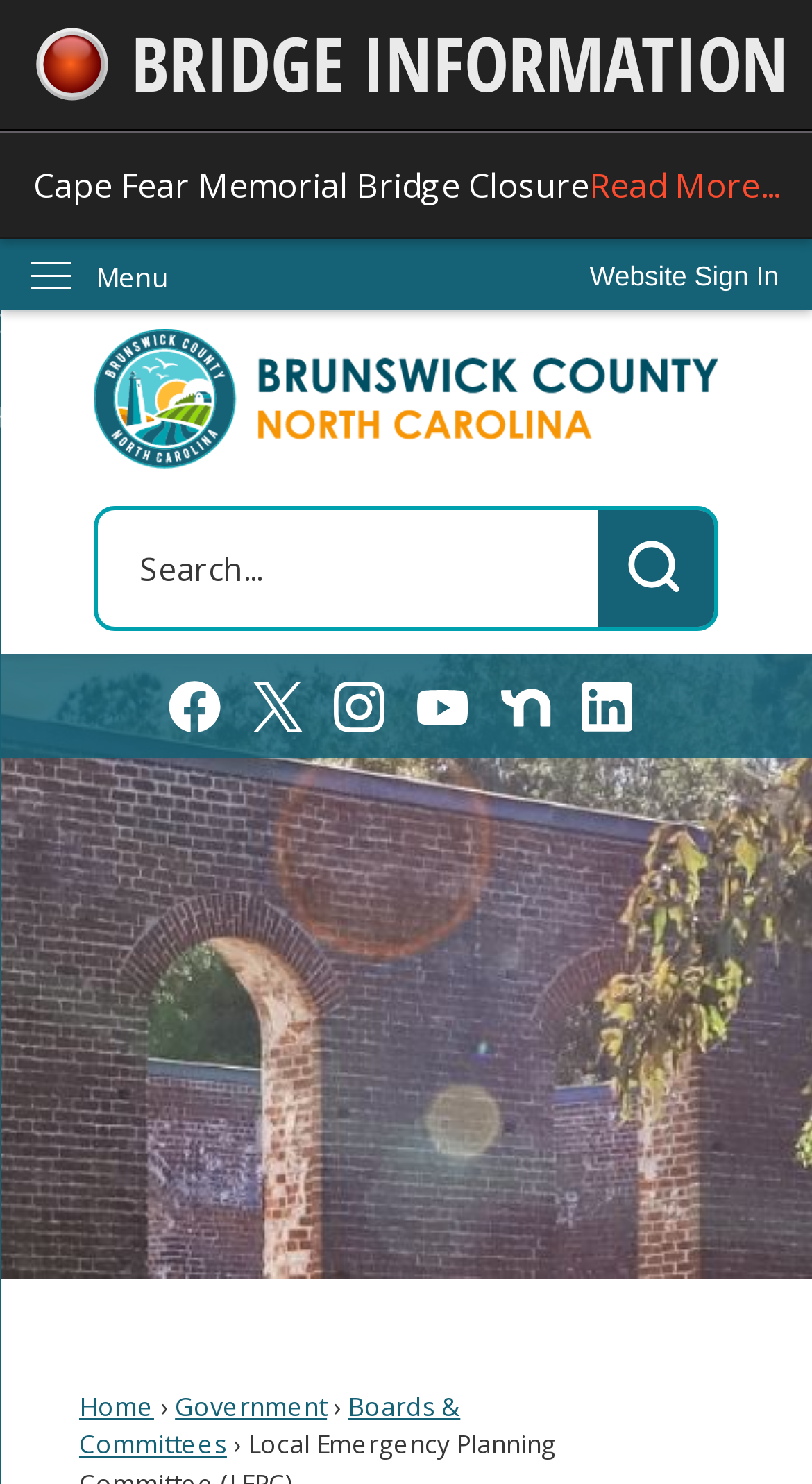From the image, can you give a detailed response to the question below:
What is the logo of the website?

The logo of the website is the 'Brunswick County NC Homepage Logo', which is an image located at the top of the page, and it is also a link.